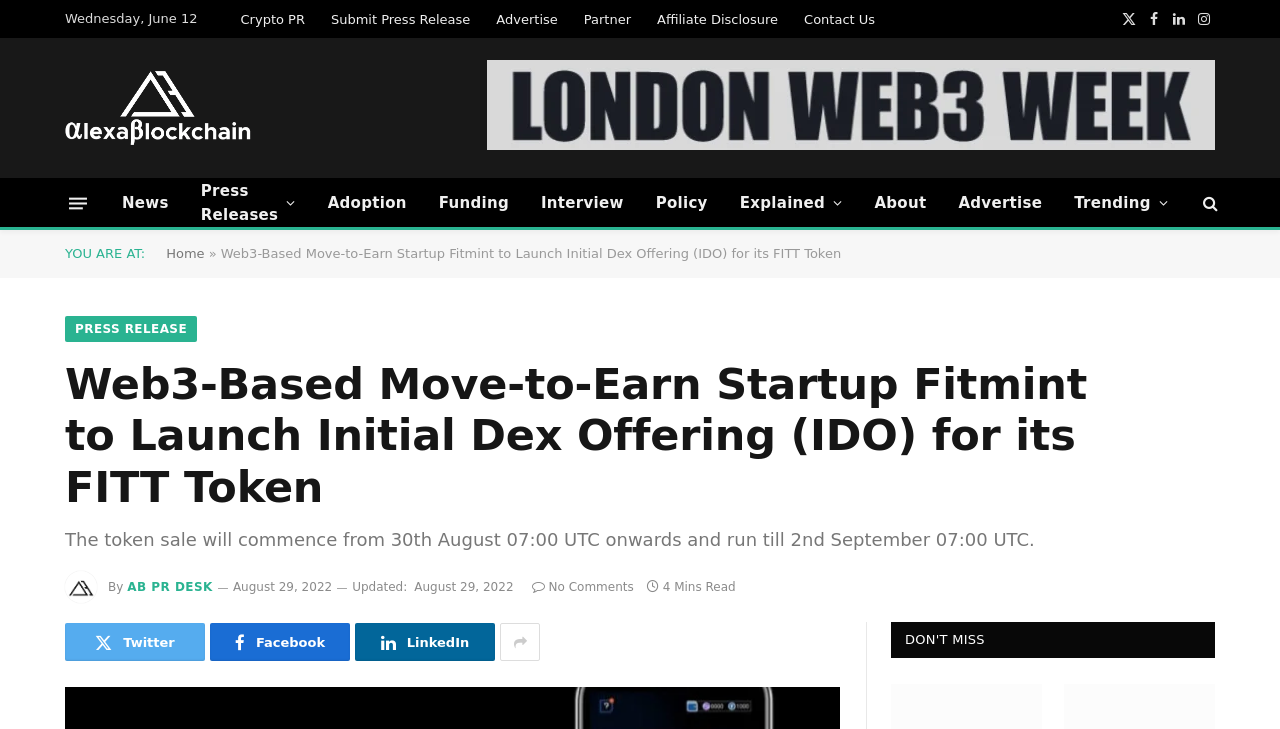Locate the bounding box coordinates of the element that needs to be clicked to carry out the instruction: "Click on Crypto PR". The coordinates should be given as four float numbers ranging from 0 to 1, i.e., [left, top, right, bottom].

[0.178, 0.0, 0.248, 0.052]